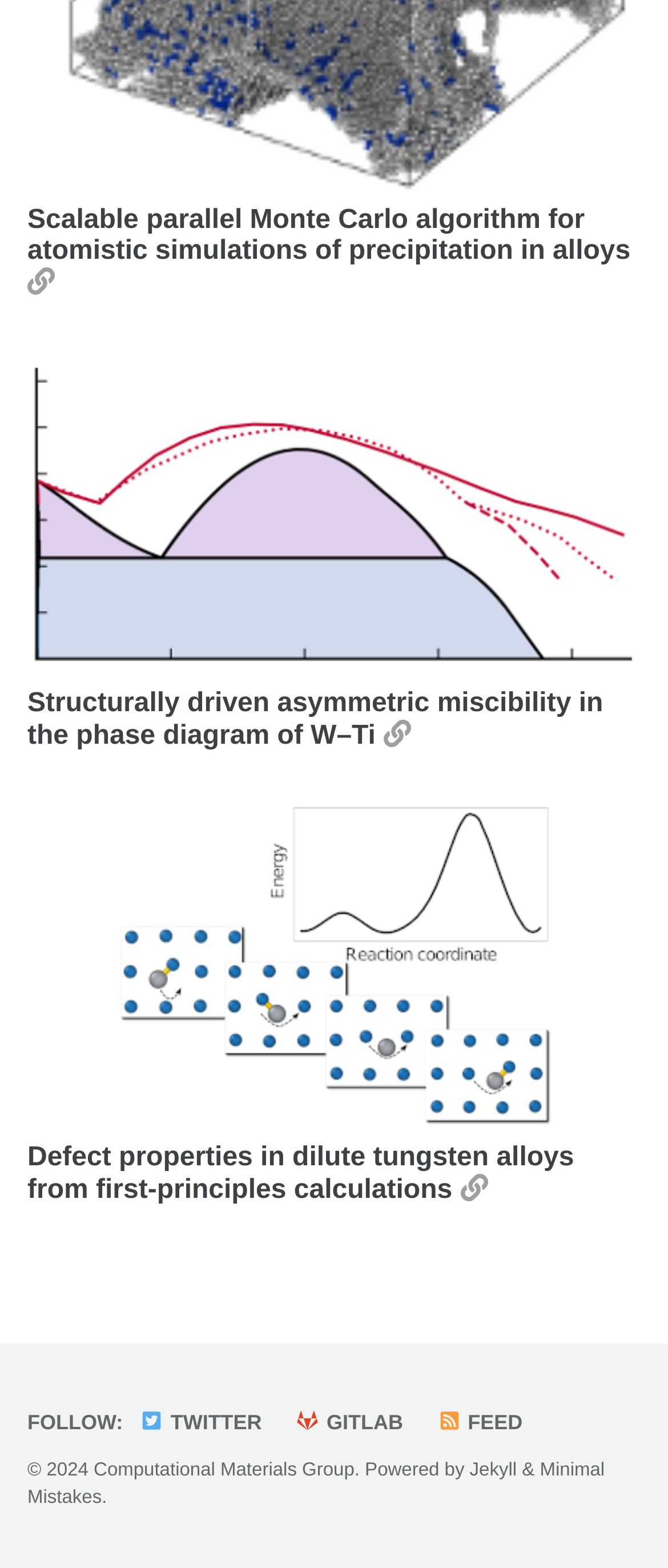Please give a one-word or short phrase response to the following question: 
What is the topic of the first article?

Scalable parallel Monte Carlo algorithm